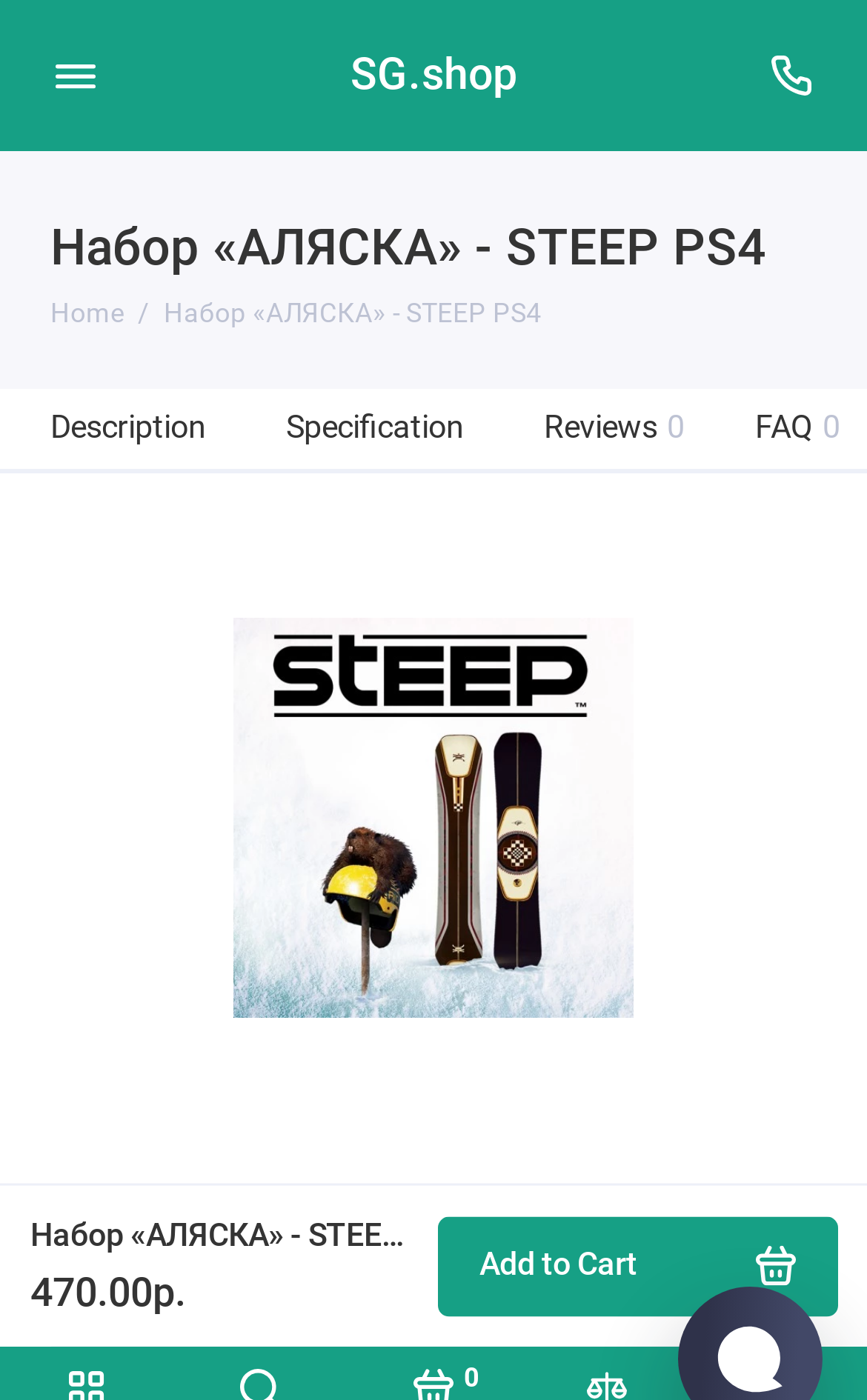Determine the bounding box coordinates for the clickable element to execute this instruction: "Go to 'Home' page". Provide the coordinates as four float numbers between 0 and 1, i.e., [left, top, right, bottom].

[0.058, 0.212, 0.142, 0.235]